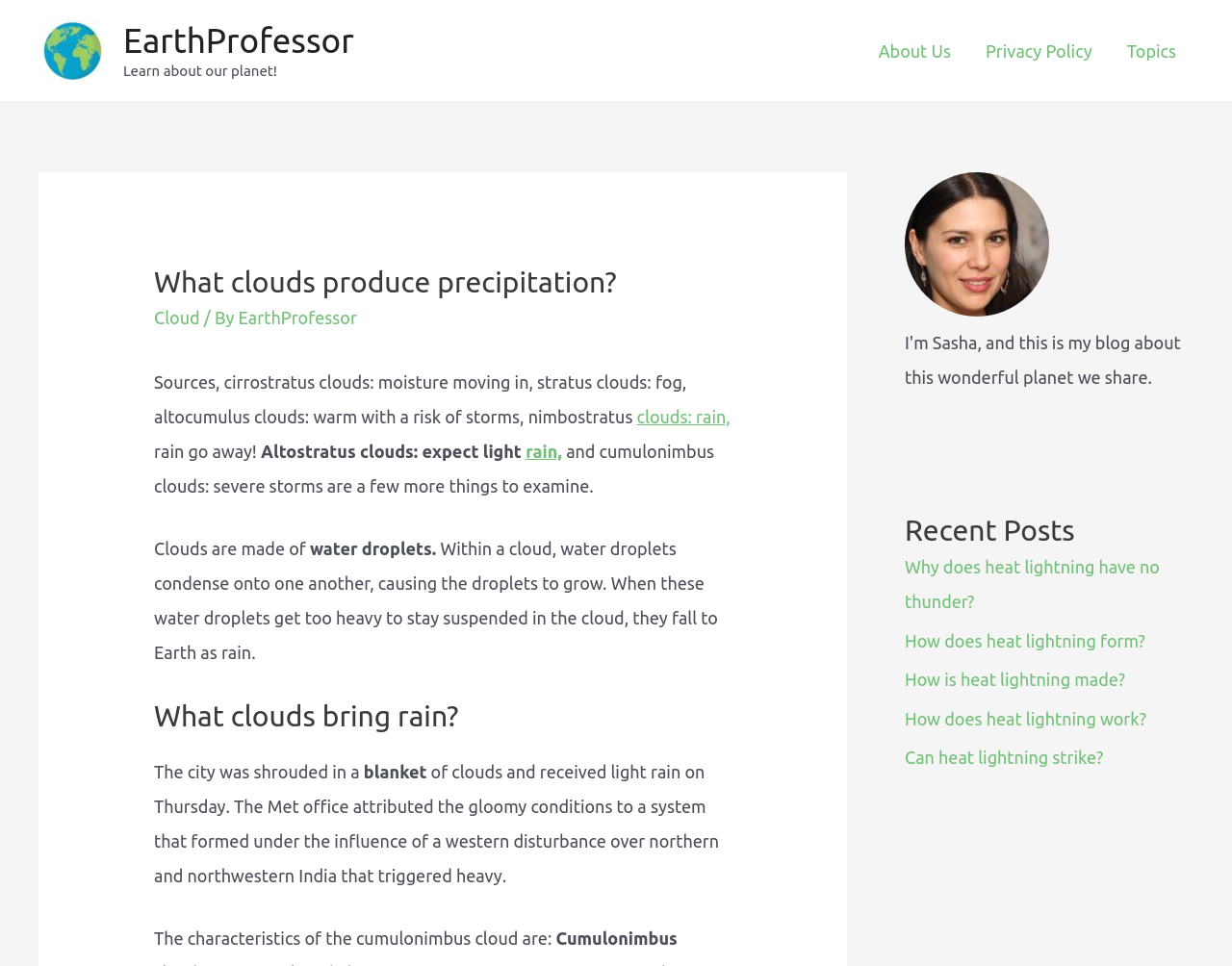Articulate a complete and detailed caption of the webpage elements.

The webpage is about clouds and precipitation, with a focus on the types of clouds that produce rain. At the top left, there is a logo and a link to "EarthProfessor" with an image of the same name. Next to it, there is a link to "Learn about our planet!".

On the top right, there is a navigation menu with links to "About Us", "Privacy Policy", and "Topics". Below the navigation menu, there is a header section with a heading "What clouds produce precipitation?" and links to "Cloud" and "EarthProfessor".

The main content of the webpage is divided into sections. The first section describes the sources of clouds, including cirrostratus, stratus, altocumulus, and nimbostratus clouds, and their characteristics. There are also links to "clouds: rain" and "rain" within this section.

The next section explains how clouds are made of water droplets and how they produce rain. There is a heading "What clouds bring rain?" followed by a description of the process of cloud formation and precipitation.

Below this section, there is a passage about a city experiencing light rain due to a western disturbance. There is also a section describing the characteristics of cumulonimbus clouds.

On the right side of the webpage, there are two complementary sections. The first section contains a figure with a caption, but the details of the figure are not provided. The second section has a heading "Recent Posts" and links to several articles about heat lightning, including "Why does heat lightning have no thunder?", "How does heat lightning form?", and others.

Overall, the webpage provides information about different types of clouds, their characteristics, and how they produce precipitation, with a focus on cumulonimbus clouds.